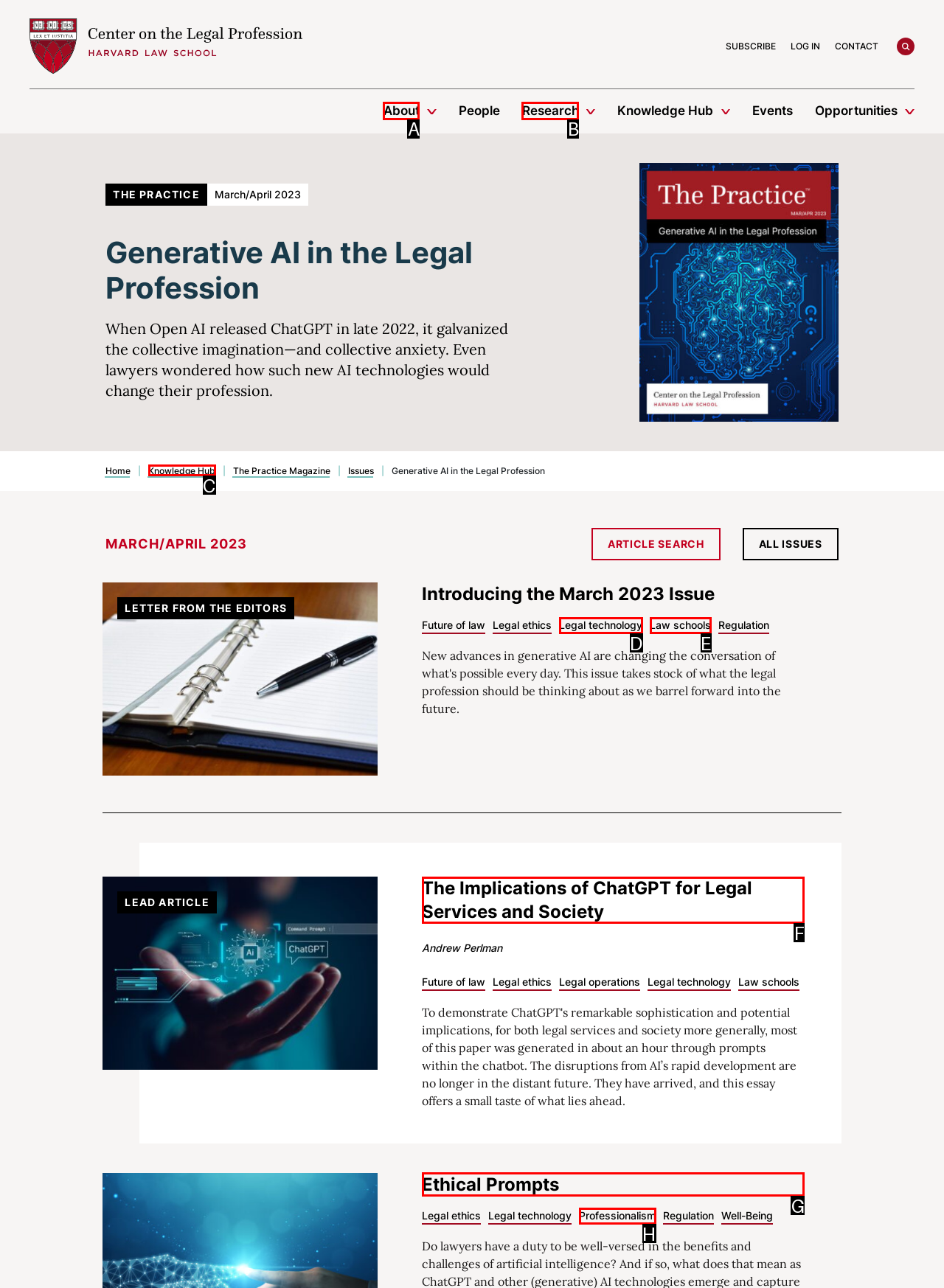Determine the HTML element to be clicked to complete the task: view the 'The Implications of ChatGPT for Legal Services and Society' article. Answer by giving the letter of the selected option.

F